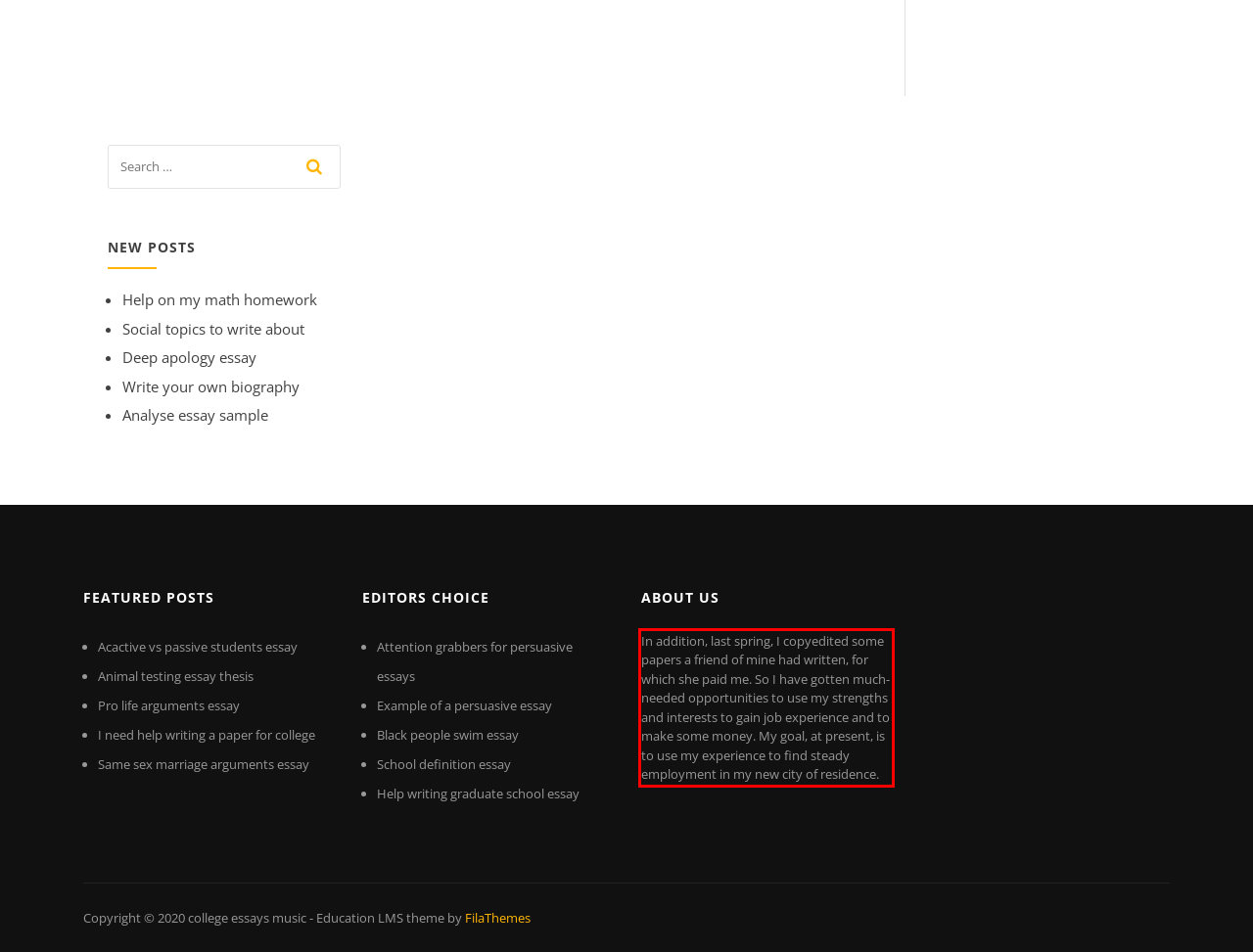There is a screenshot of a webpage with a red bounding box around a UI element. Please use OCR to extract the text within the red bounding box.

In addition, last spring, I copyedited some papers a friend of mine had written, for which she paid me. So I have gotten much-needed opportunities to use my strengths and interests to gain job experience and to make some money. My goal, at present, is to use my experience to find steady employment in my new city of residence.